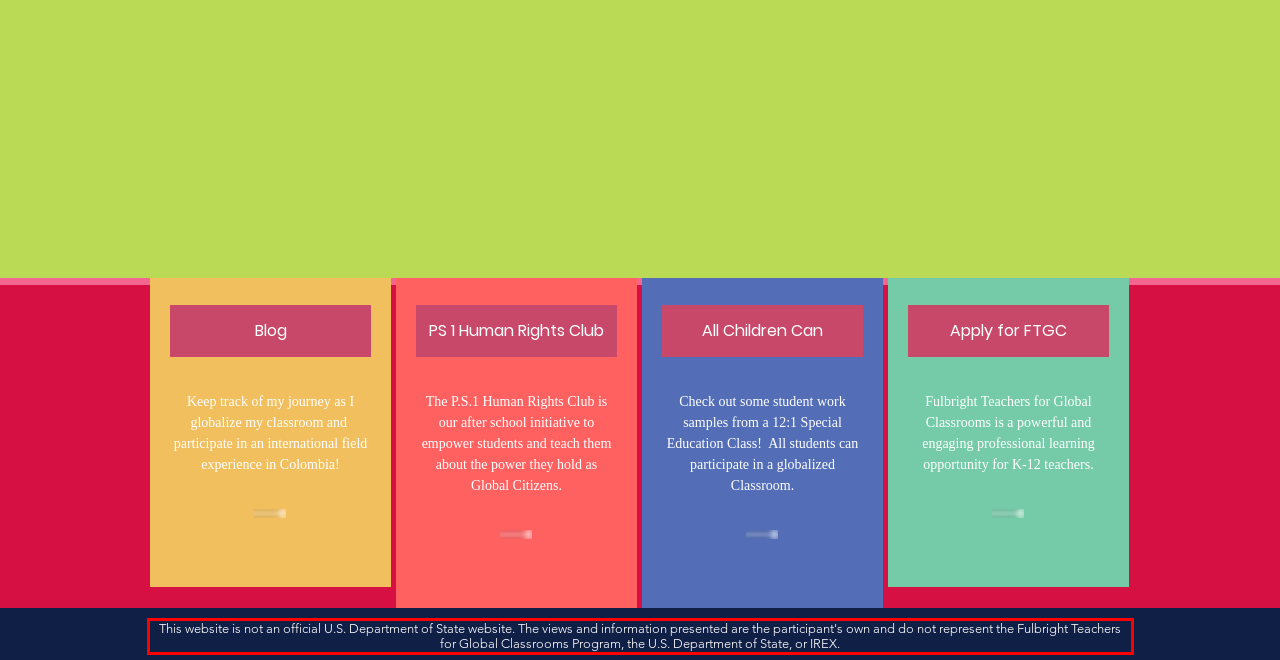The screenshot provided shows a webpage with a red bounding box. Apply OCR to the text within this red bounding box and provide the extracted content.

This website is not an official U.S. Department of State website. The views and information presented are the participant's own and do not represent the Fulbright Teachers for Global Classrooms Program, the U.S. Department of State, or IREX.